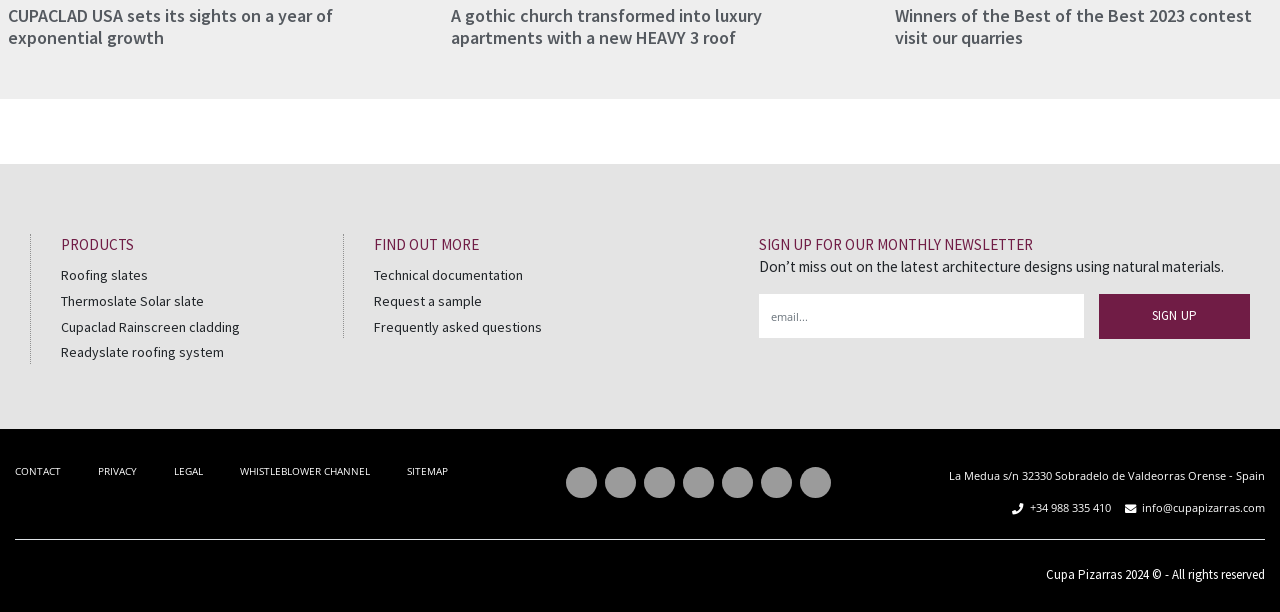Locate the bounding box coordinates of the element that should be clicked to execute the following instruction: "Click on 'SIGN UP'".

[0.859, 0.481, 0.977, 0.554]